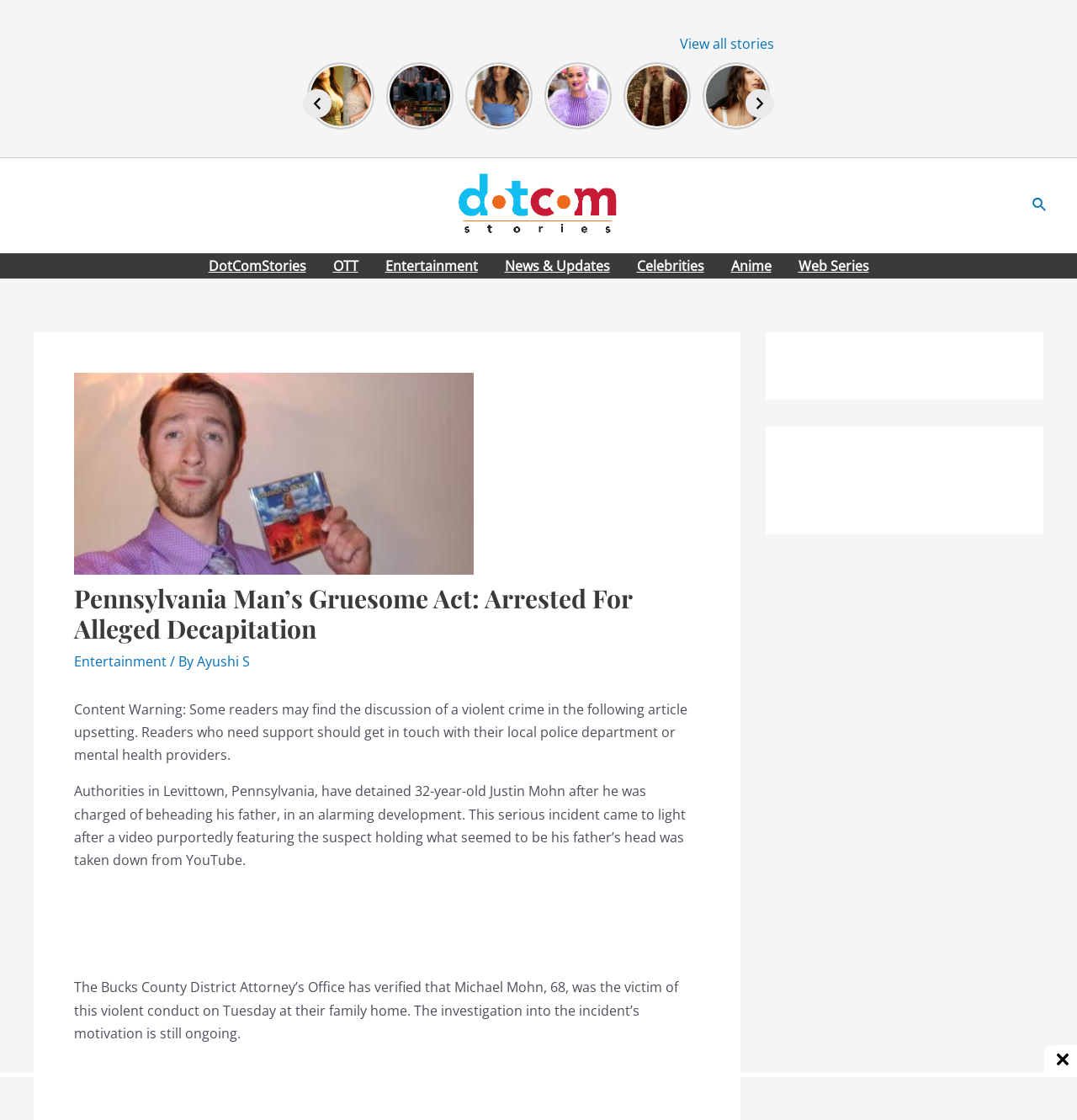Locate the heading on the webpage and return its text.

Pennsylvania Man’s Gruesome Act: Arrested For Alleged Decapitation